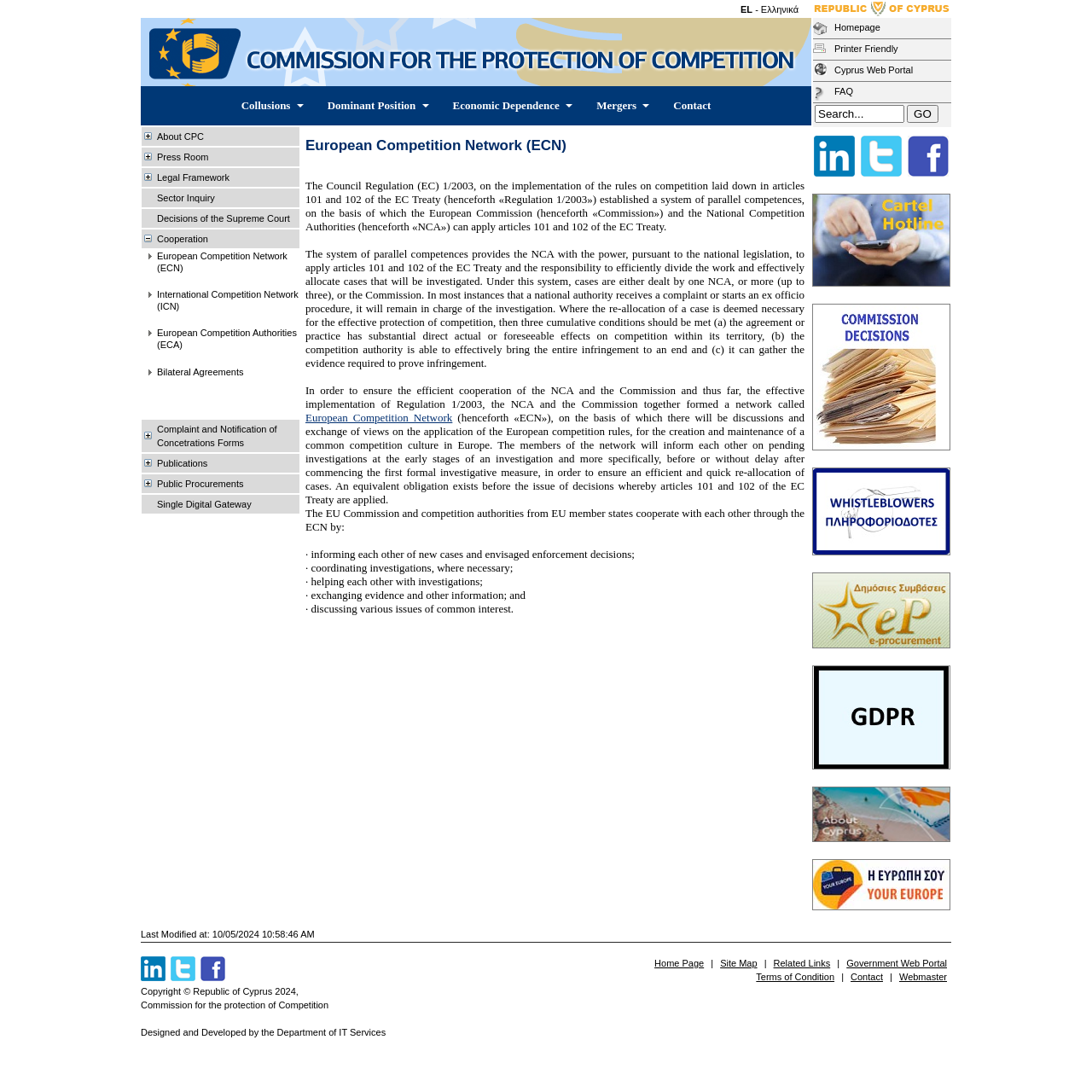Identify the bounding box of the UI element that matches this description: "Government Web Portal".

[0.771, 0.877, 0.871, 0.887]